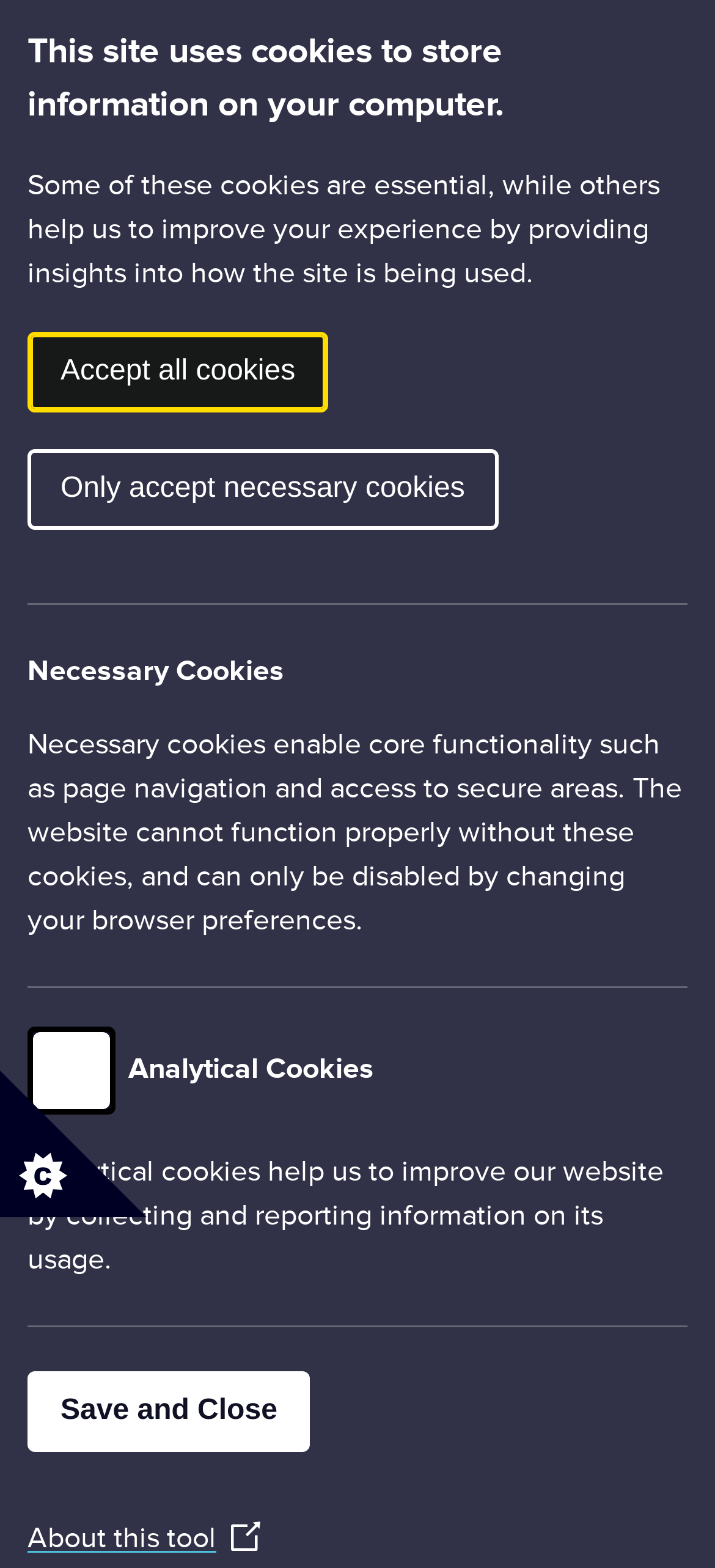What is the date of the court hearing? Based on the image, give a response in one word or a short phrase.

28/06/2022